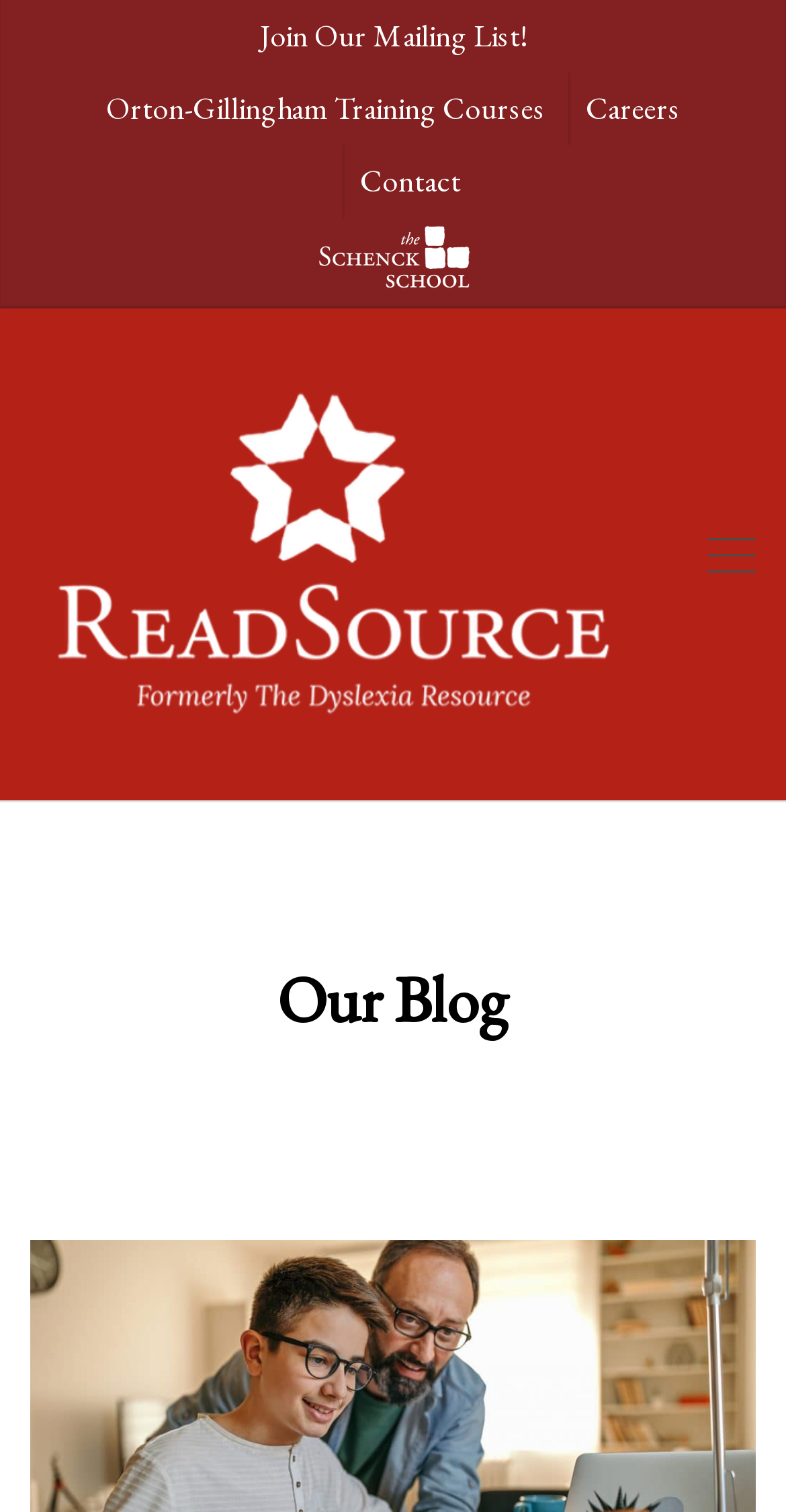Provide your answer in a single word or phrase: 
How many links are in the top navigation bar?

4